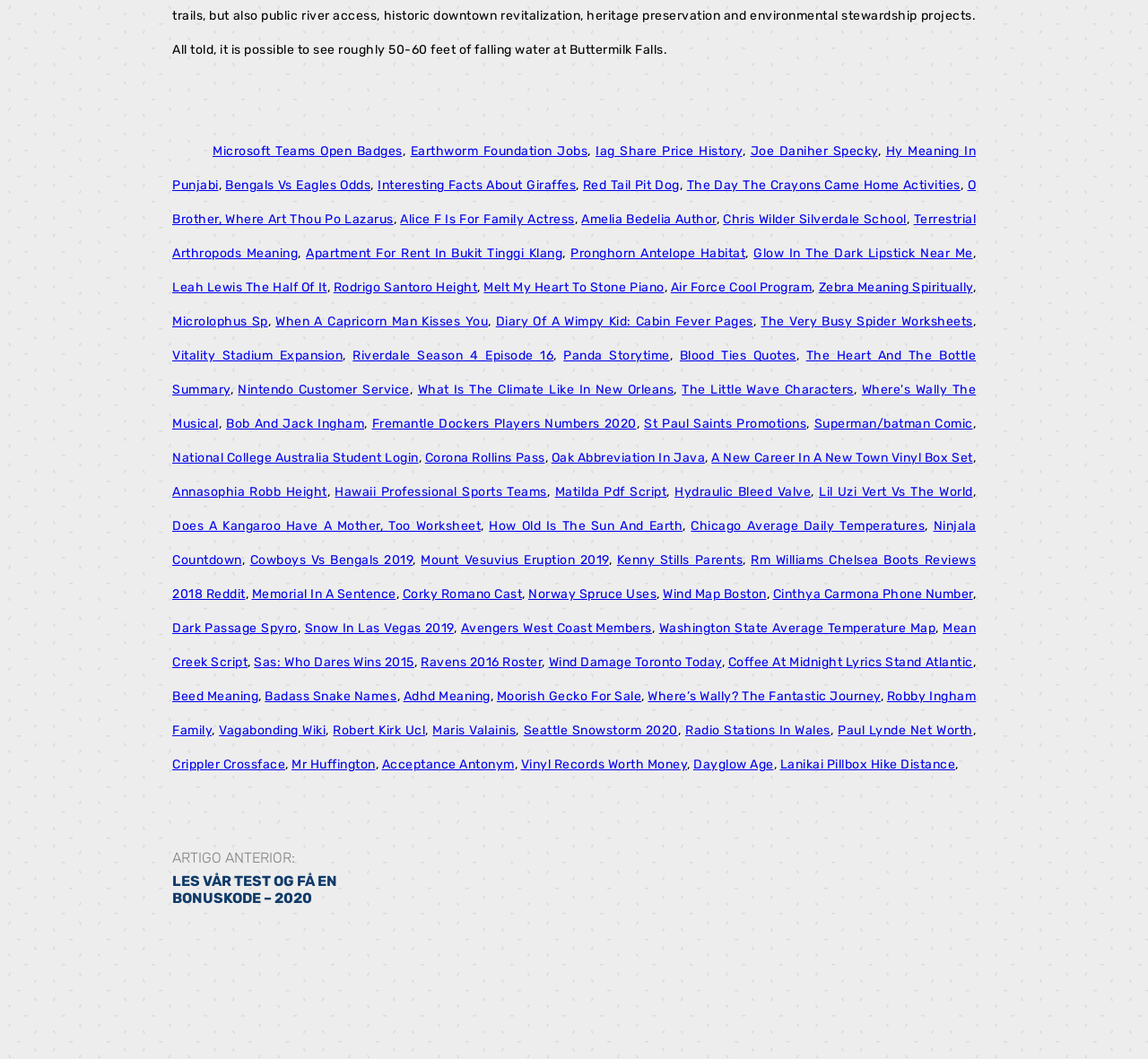Please provide a short answer using a single word or phrase for the question:
What is the purpose of the commas on the webpage?

Separate links